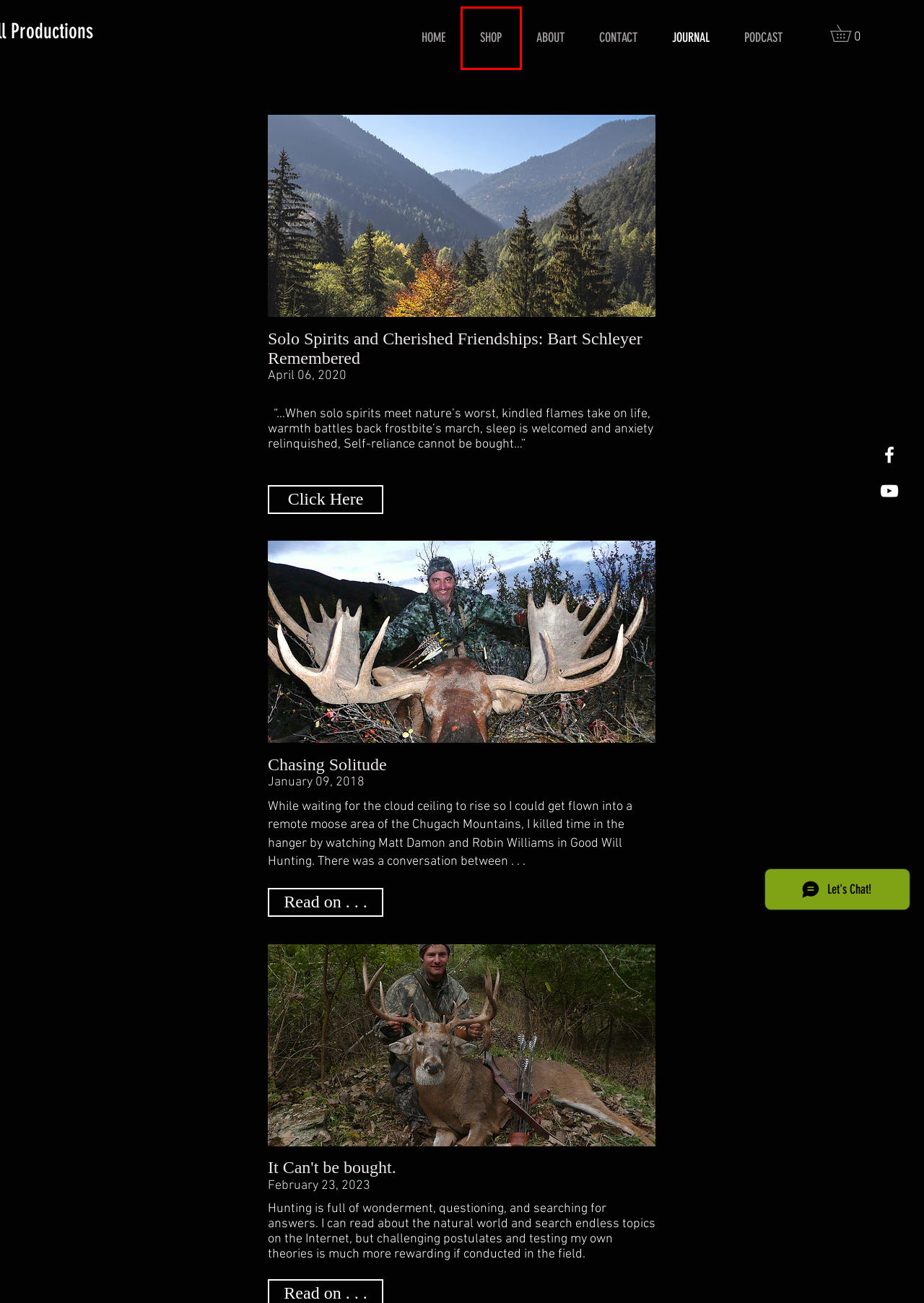You are given a screenshot of a webpage with a red rectangle bounding box. Choose the best webpage description that matches the new webpage after clicking the element in the bounding box. Here are the candidates:
A. SHIPPING & RETURNS | herdbullproductions
B. Shop Mike Mitten books and dvd
C. PODCAST | herdbullproductions
D. Website Builder - Create a Free Website Today | Wix.com
E. IT CAN'T BE BOUGHT | herdbullproductions
F. CHASING SOLITUDE | herdbullproductions
G. LEAPING ELAND | herdbullproductions
H. Mike Mitten, Sitka Athlete, One with the Wilderness

B